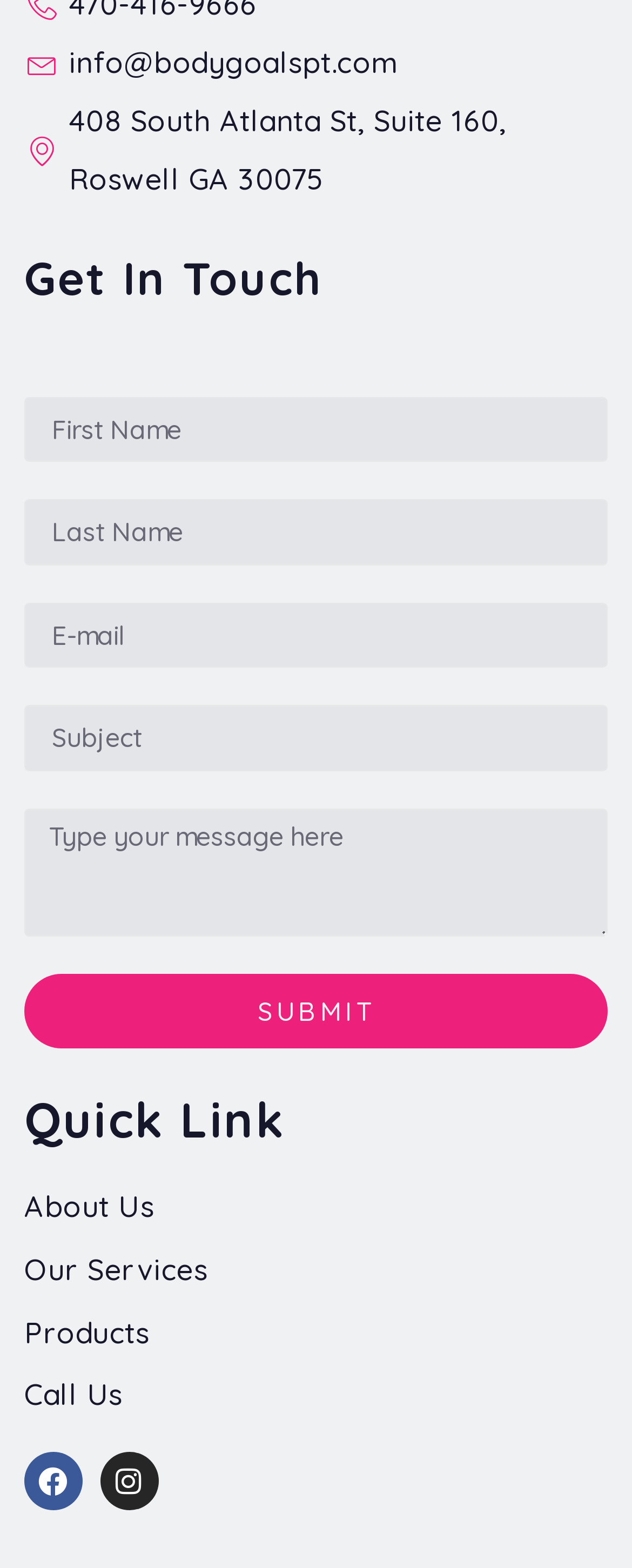What is the last quick link?
Refer to the image and provide a detailed answer to the question.

The quick links are listed below the 'Get In Touch' heading, and the last one is 'Call Us'.